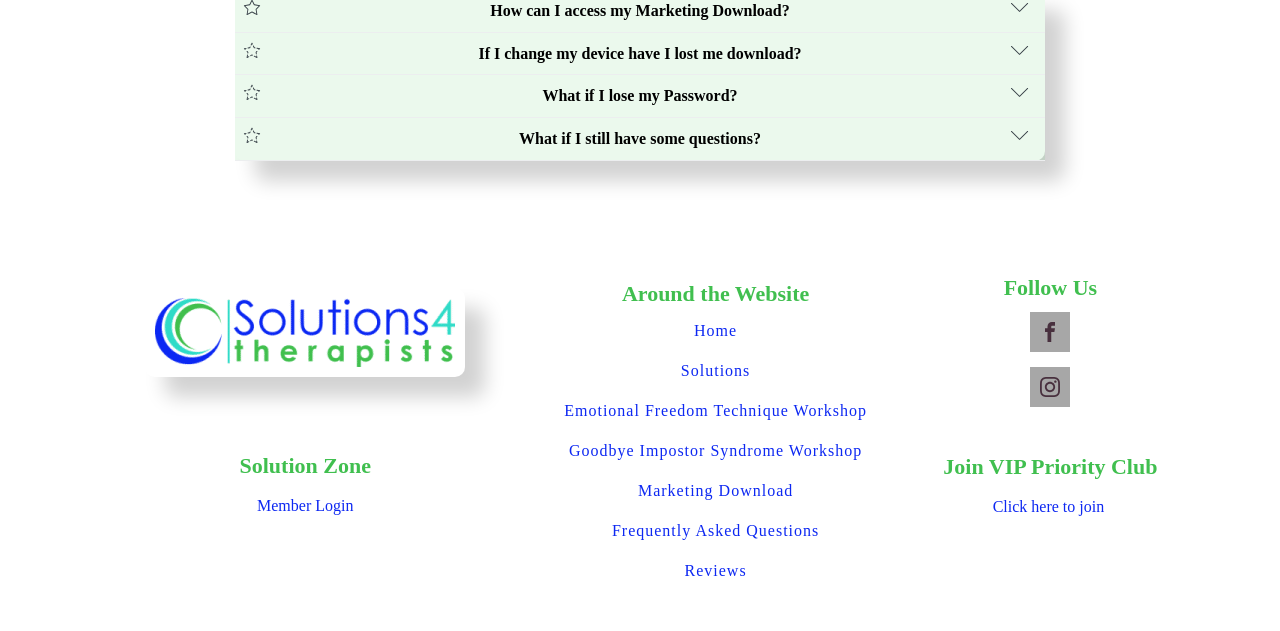What is the Solution Zone Account accessible by?
Answer with a single word or phrase, using the screenshot for reference.

email and password